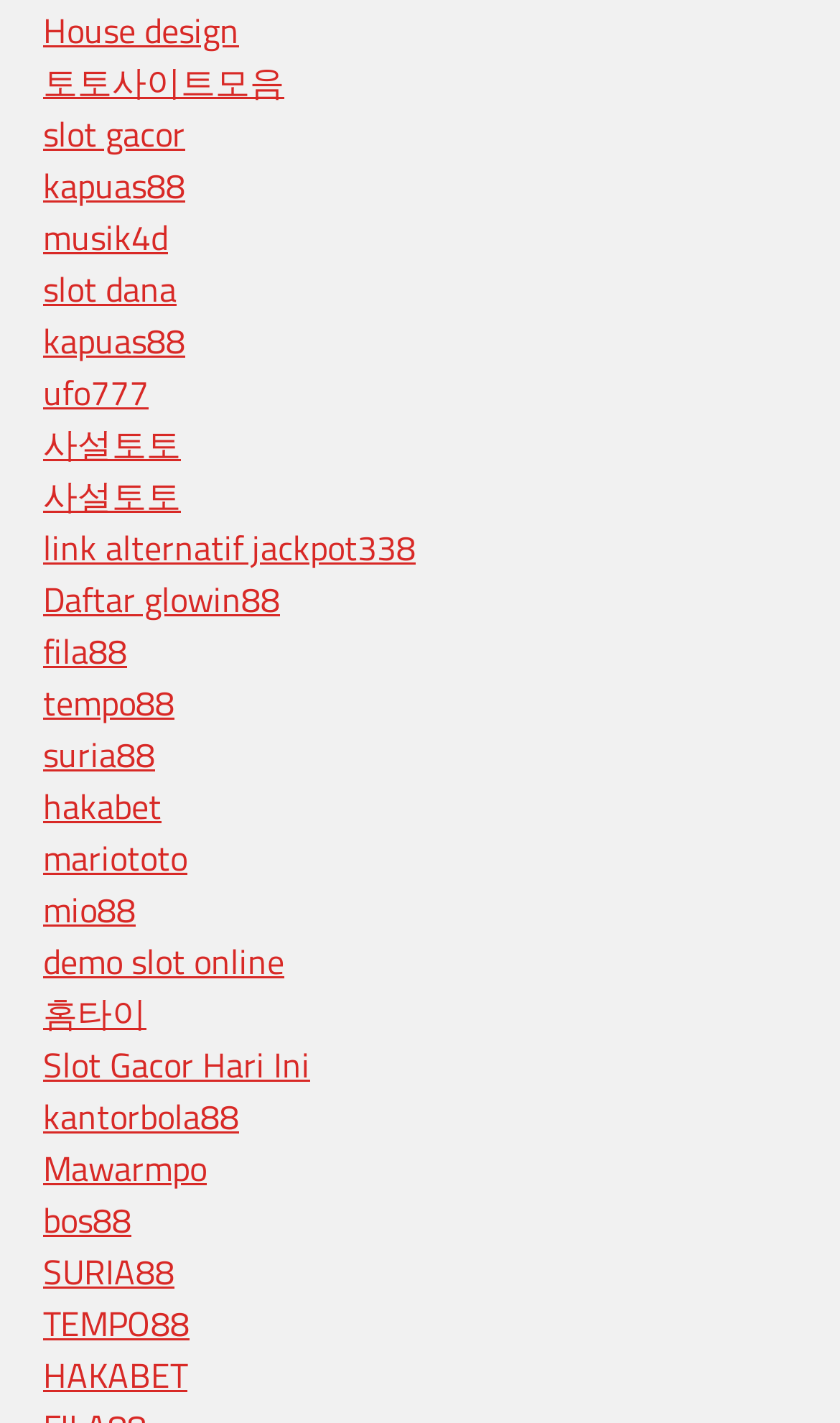Identify the bounding box of the UI element that matches this description: "Daftar glowin88".

[0.051, 0.403, 0.333, 0.439]